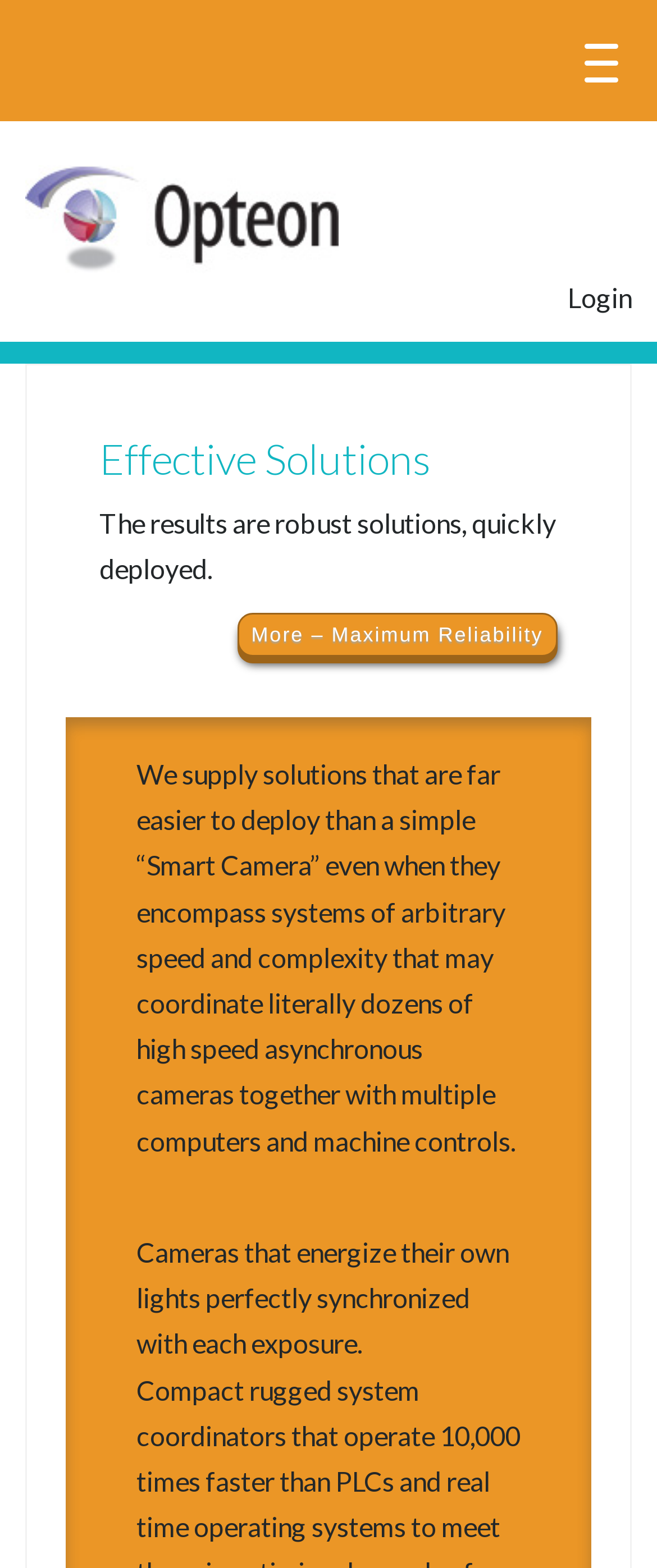What is the relationship between the cameras and computers?
Provide a short answer using one word or a brief phrase based on the image.

Coordinate together